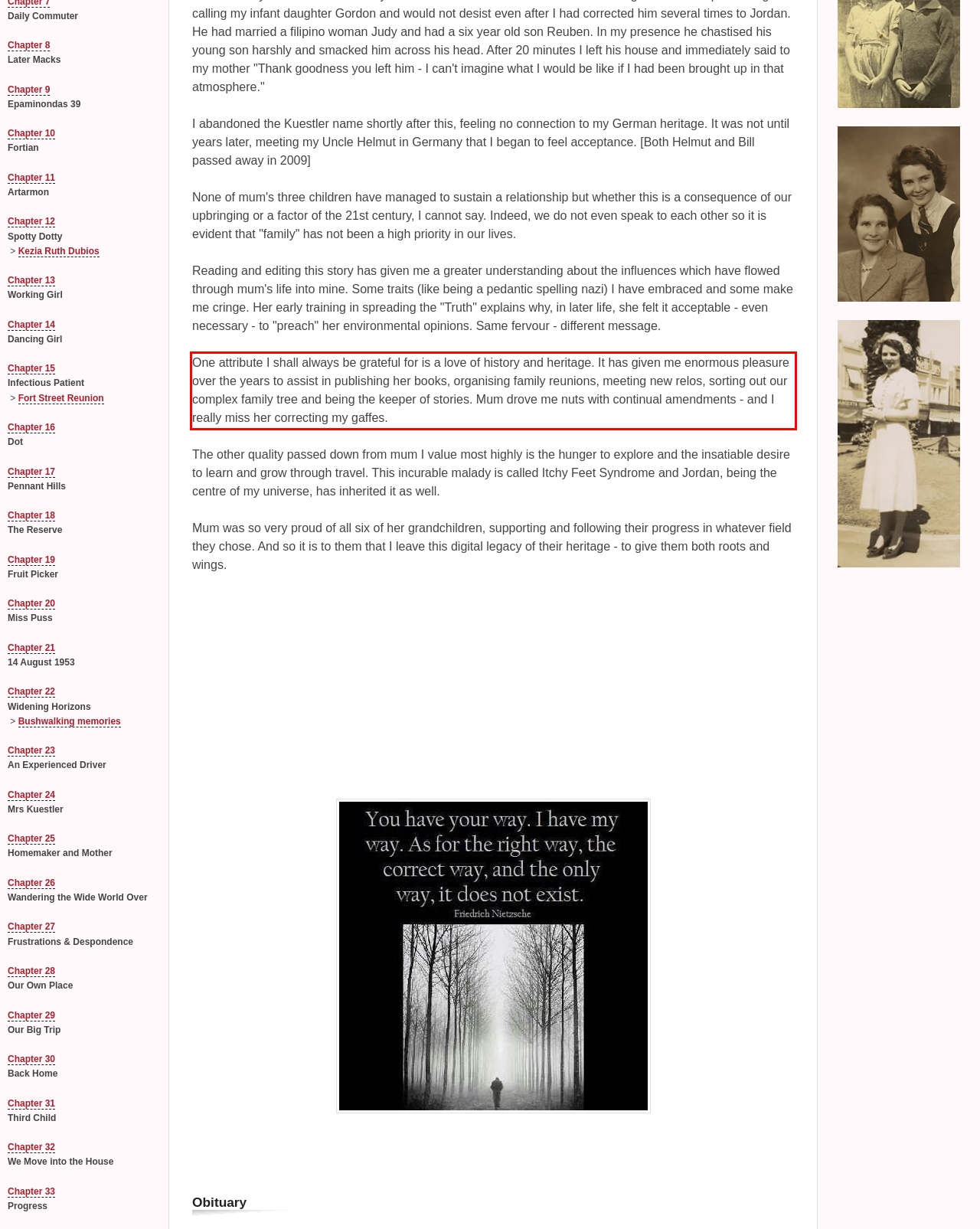Extract and provide the text found inside the red rectangle in the screenshot of the webpage.

One attribute I shall always be grateful for is a love of history and heritage. It has given me enormous pleasure over the years to assist in publishing her books, organising family reunions, meeting new relos, sorting out our complex family tree and being the keeper of stories. Mum drove me nuts with continual amendments - and I really miss her correcting my gaffes.